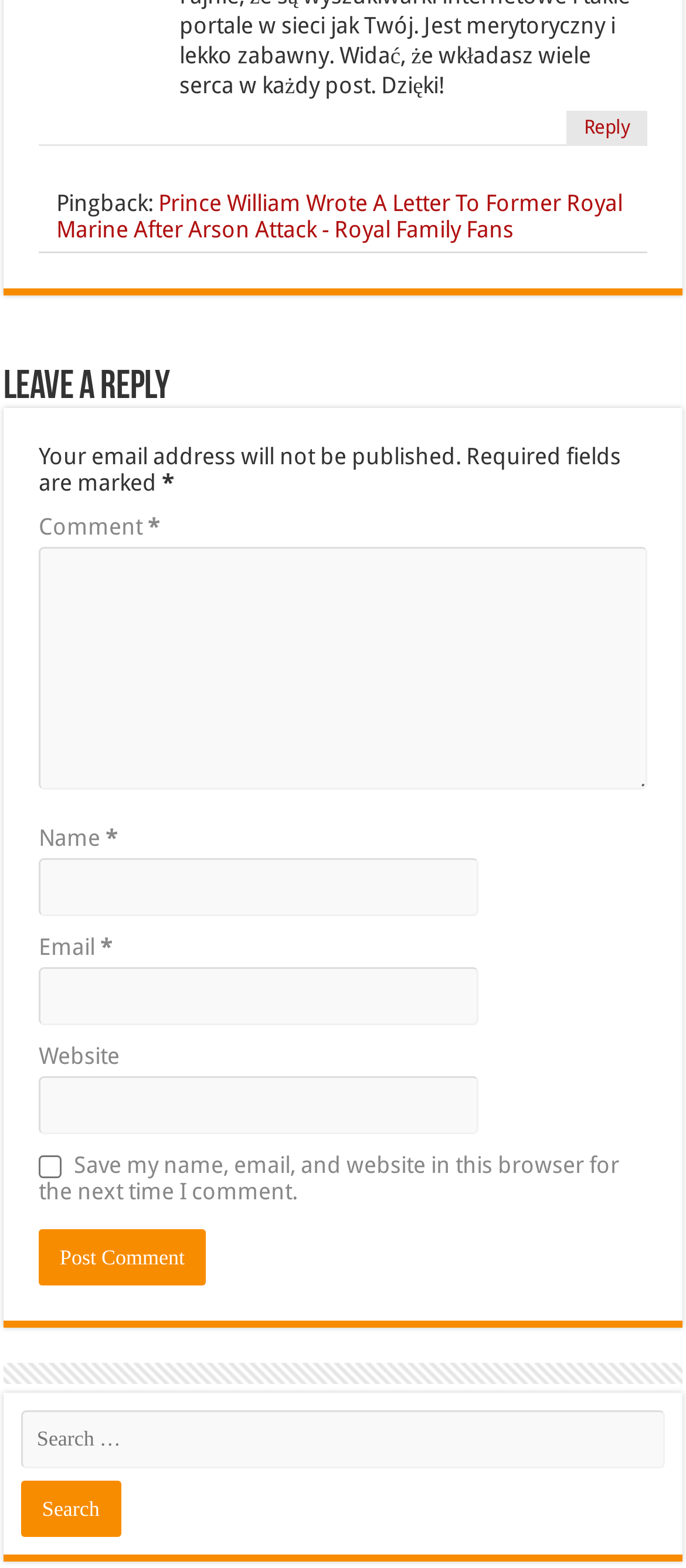Locate the bounding box coordinates of the clickable region to complete the following instruction: "Leave a comment."

[0.056, 0.349, 0.944, 0.504]